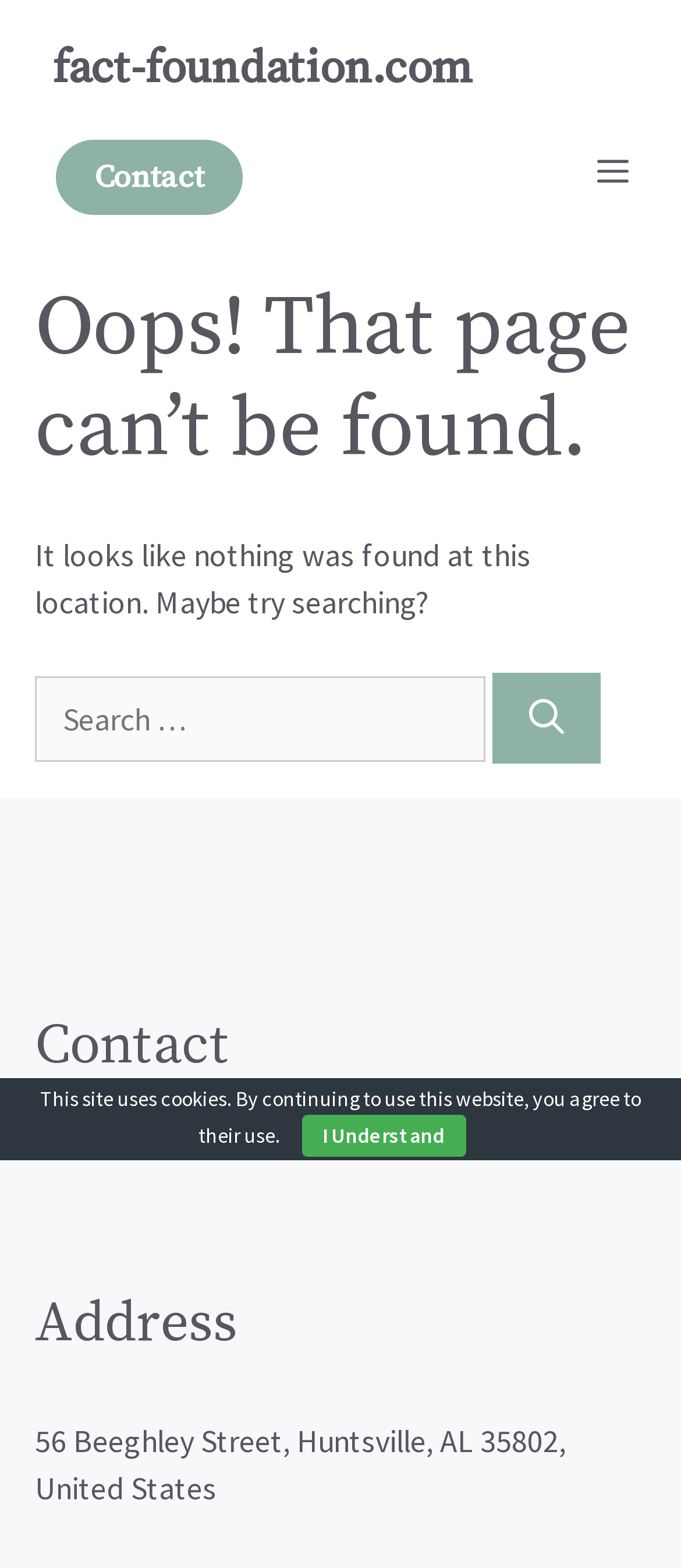Look at the image and write a detailed answer to the question: 
What is the text above the search box?

I found the static text 'It looks like nothing was found at this location. Maybe try searching?' above the search box, which suggests that the page is not found and the user should try searching.